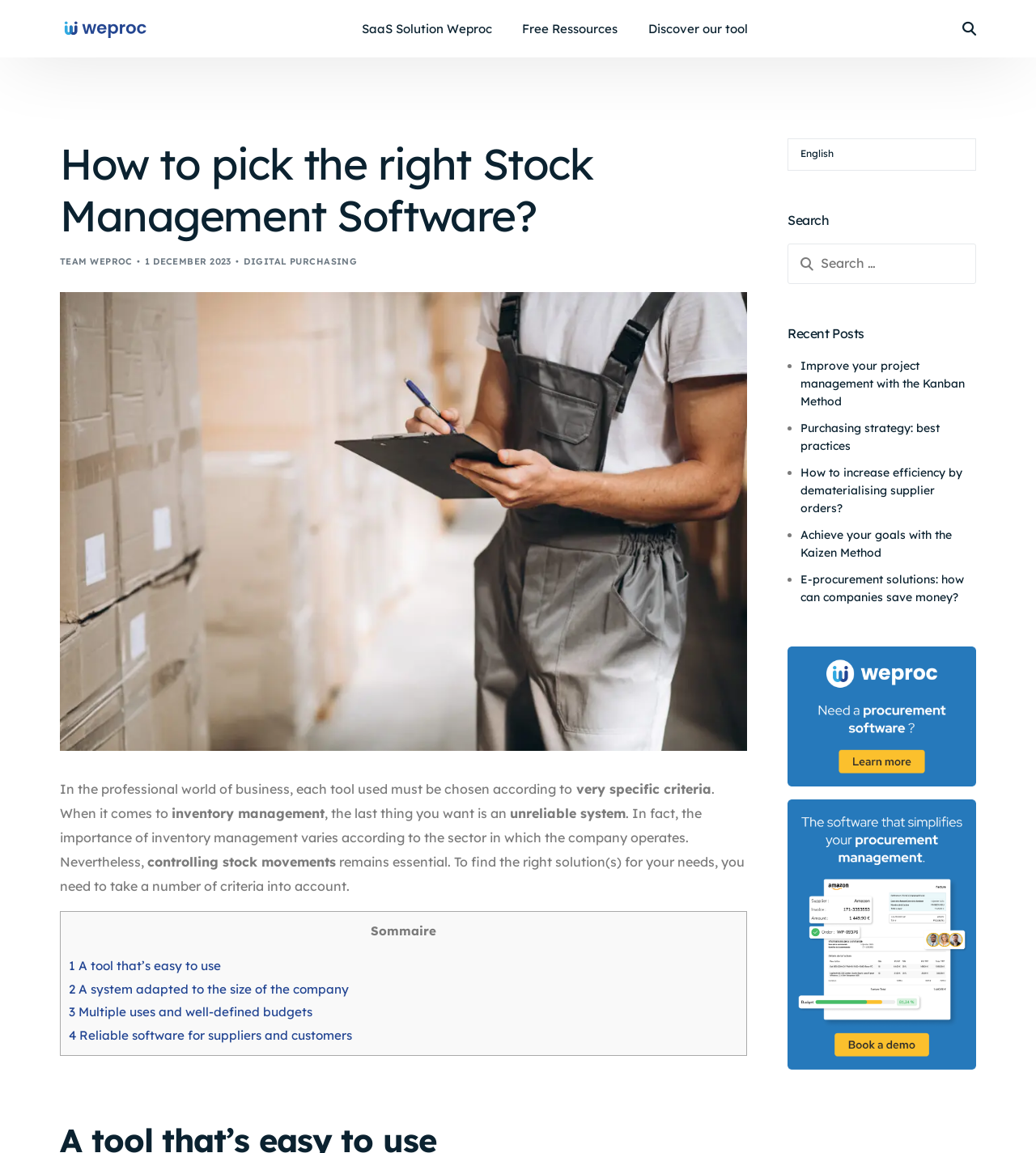Kindly determine the bounding box coordinates for the area that needs to be clicked to execute this instruction: "Learn more about Weproc".

[0.76, 0.561, 0.942, 0.682]